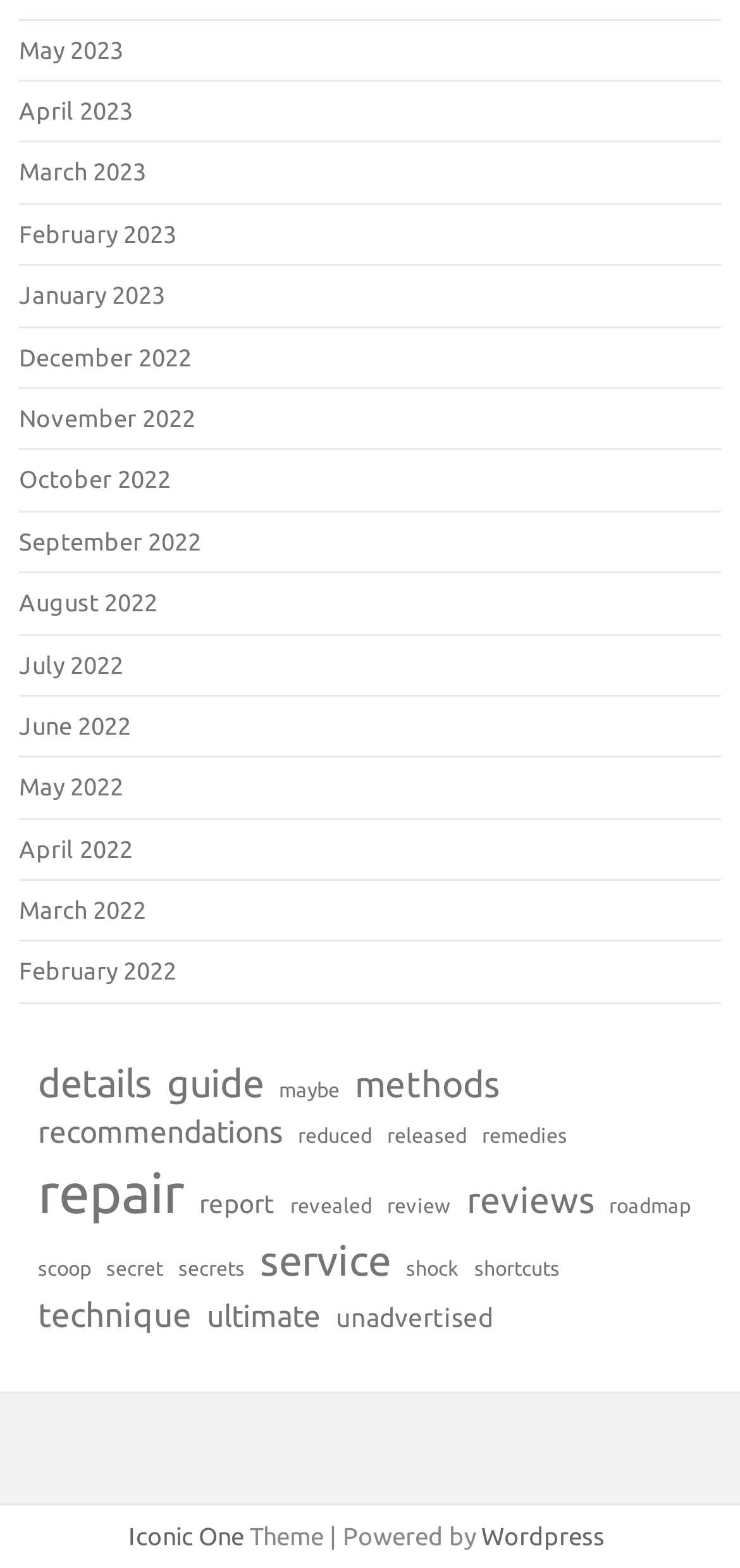What is the theme powered by?
Based on the image, give a one-word or short phrase answer.

Wordpress